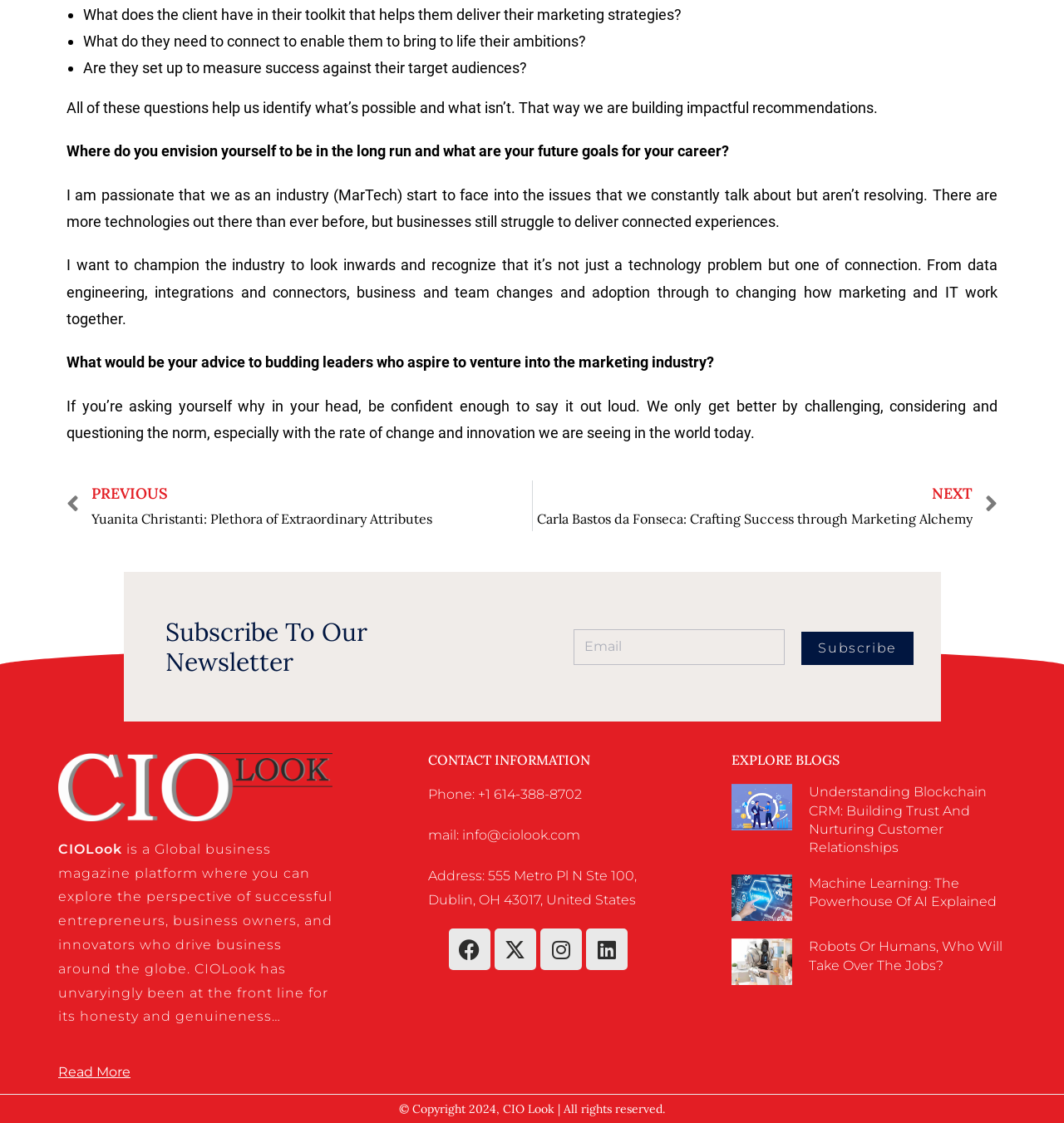Determine the bounding box coordinates of the element that should be clicked to execute the following command: "Subscribe to the newsletter".

[0.753, 0.562, 0.858, 0.592]